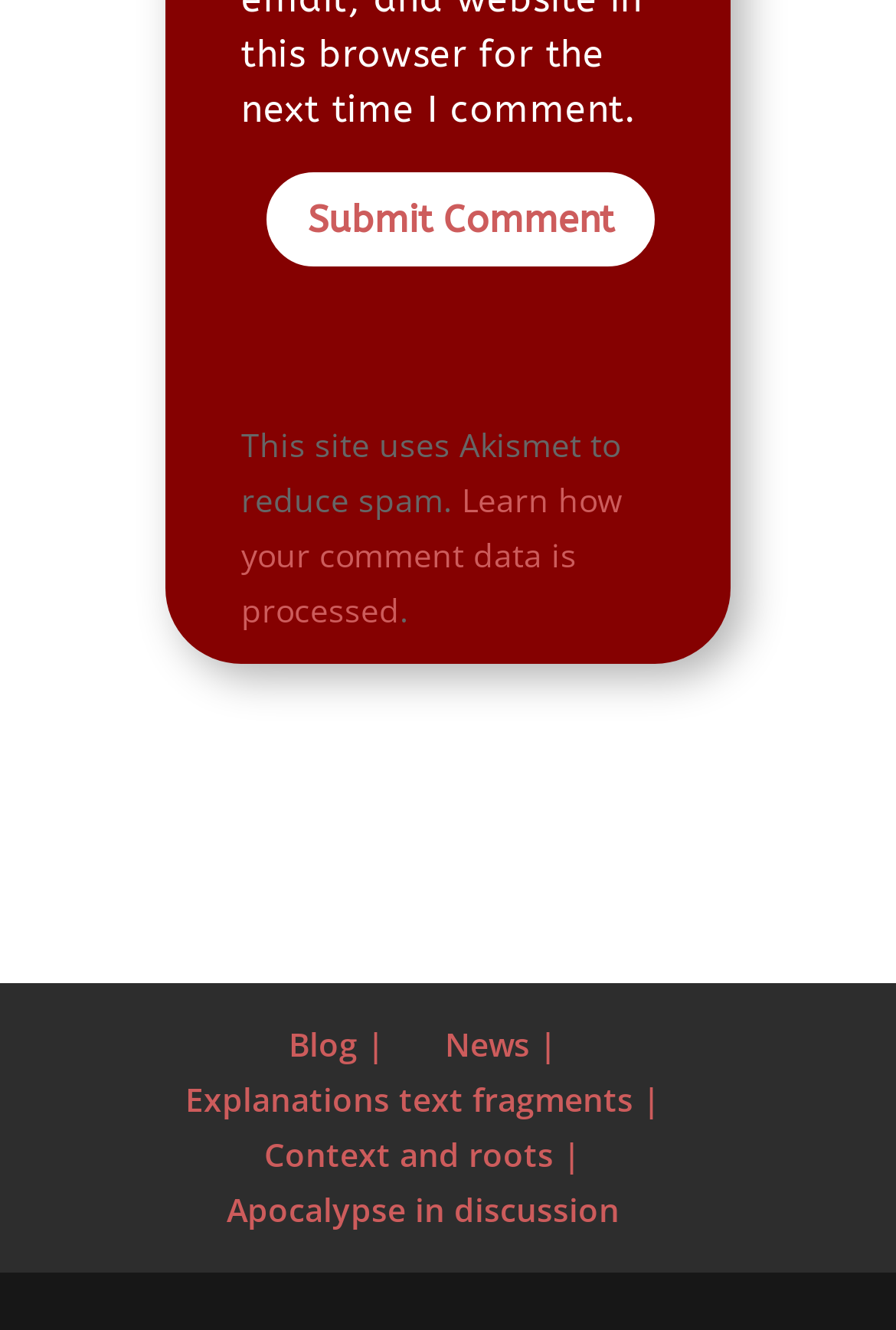What is the text above the 'Submit Comment' button?
Based on the image, provide a one-word or brief-phrase response.

This site uses Akismet to reduce spam.